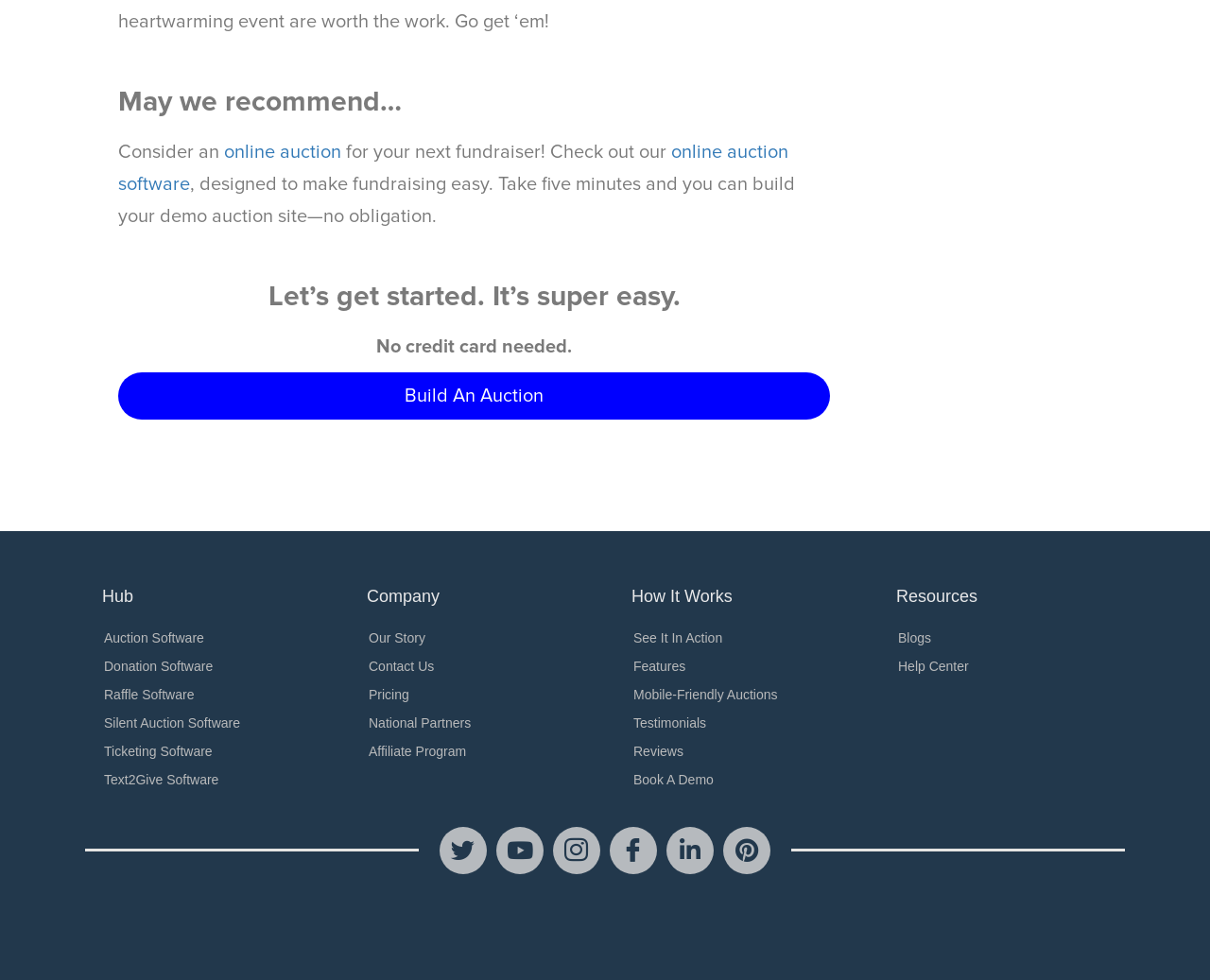Find the bounding box coordinates of the element you need to click on to perform this action: 'Learn more about online auction software'. The coordinates should be represented by four float values between 0 and 1, in the format [left, top, right, bottom].

[0.098, 0.144, 0.652, 0.2]